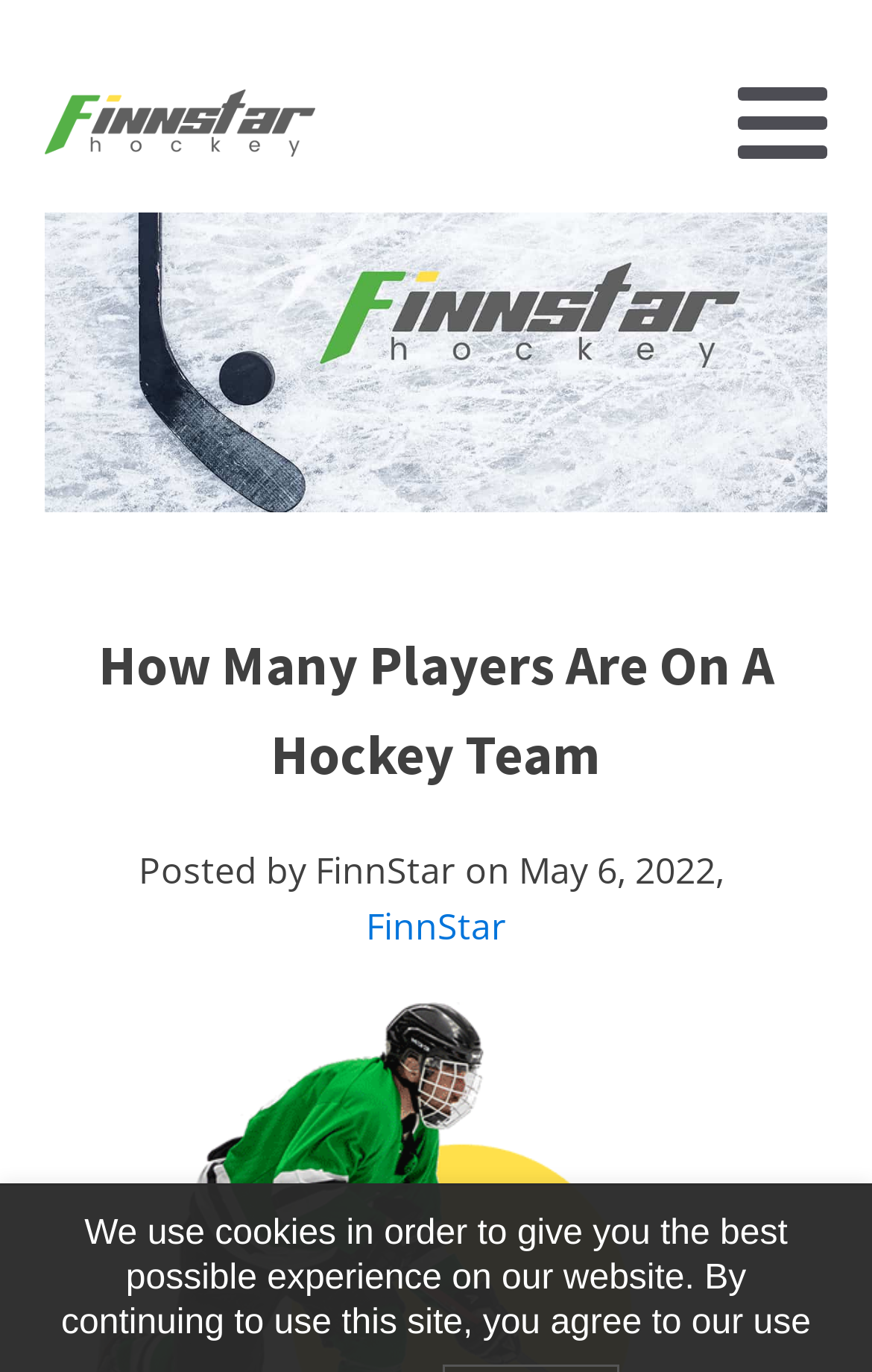Respond to the question below with a single word or phrase:
What is the topic of this webpage?

Hockey team players